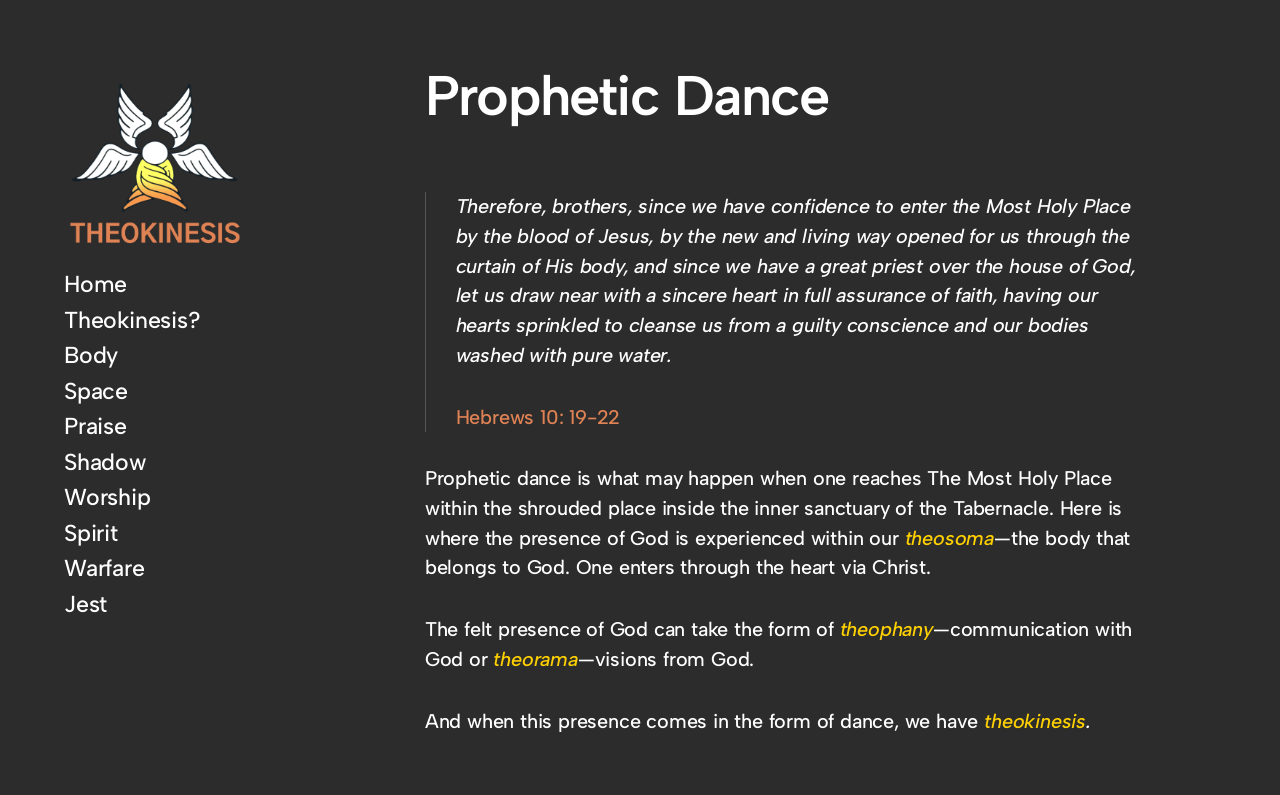Using the details from the image, please elaborate on the following question: What is prophetic dance?

Based on the webpage content, prophetic dance is referred to as 'theokinesis', which is a term mentioned in the text. It is described as a form of communication with God or visions from God that takes the form of dance.